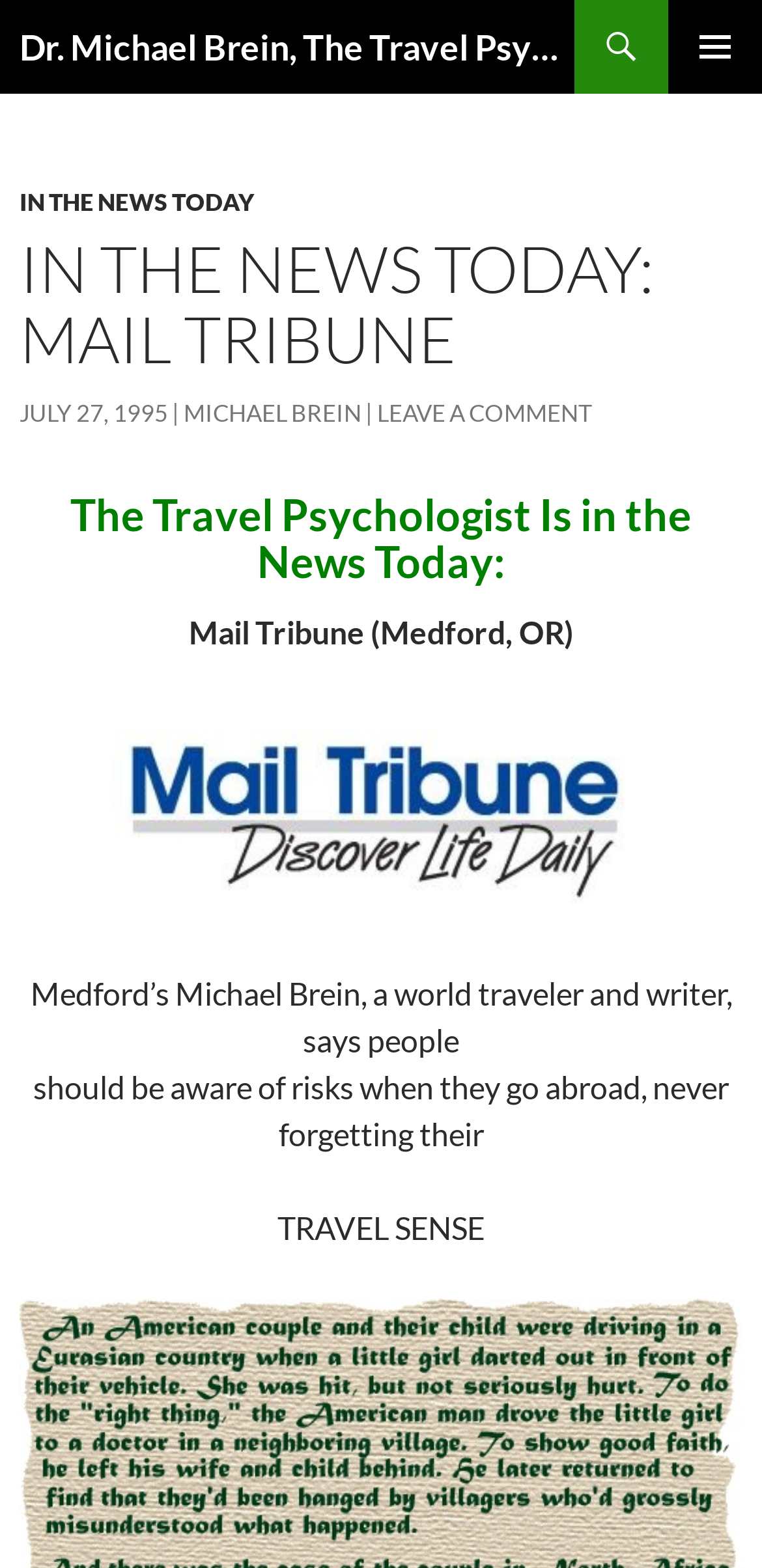Locate the bounding box coordinates of the clickable area to execute the instruction: "Enter email address". Provide the coordinates as four float numbers between 0 and 1, represented as [left, top, right, bottom].

None